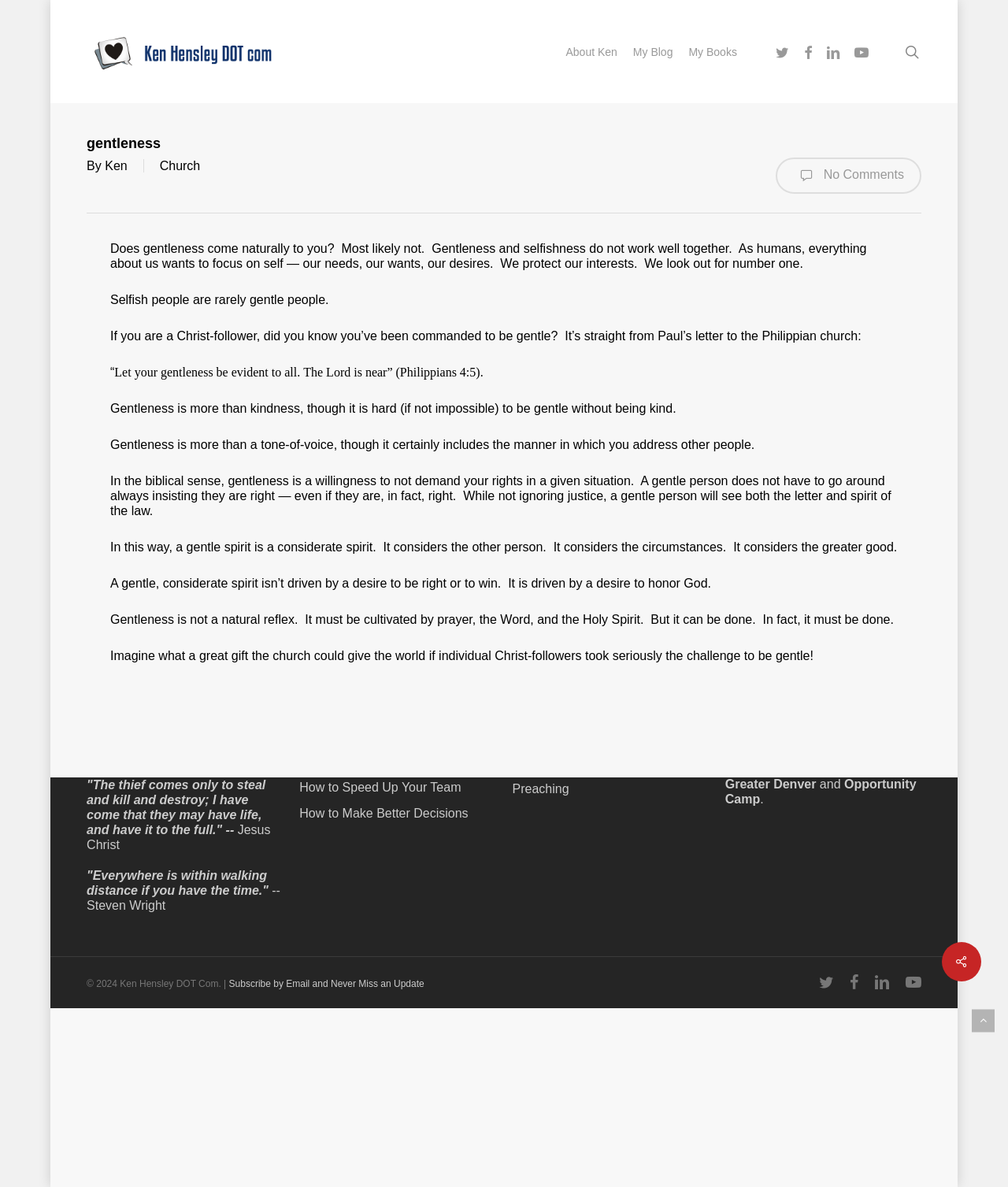What is the name of the author?
Give a one-word or short phrase answer based on the image.

Ken Hensley